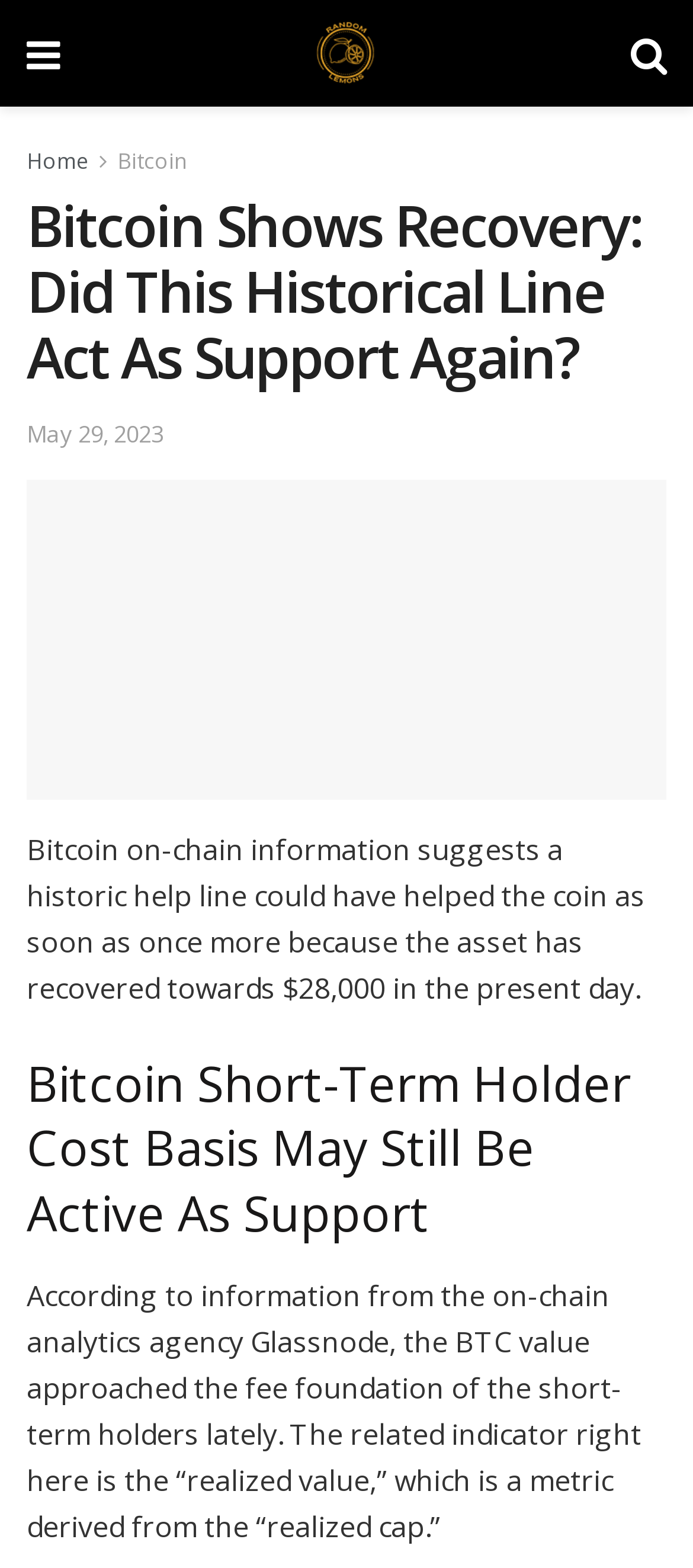What is the date of the article?
Refer to the image and provide a one-word or short phrase answer.

May 29, 2023